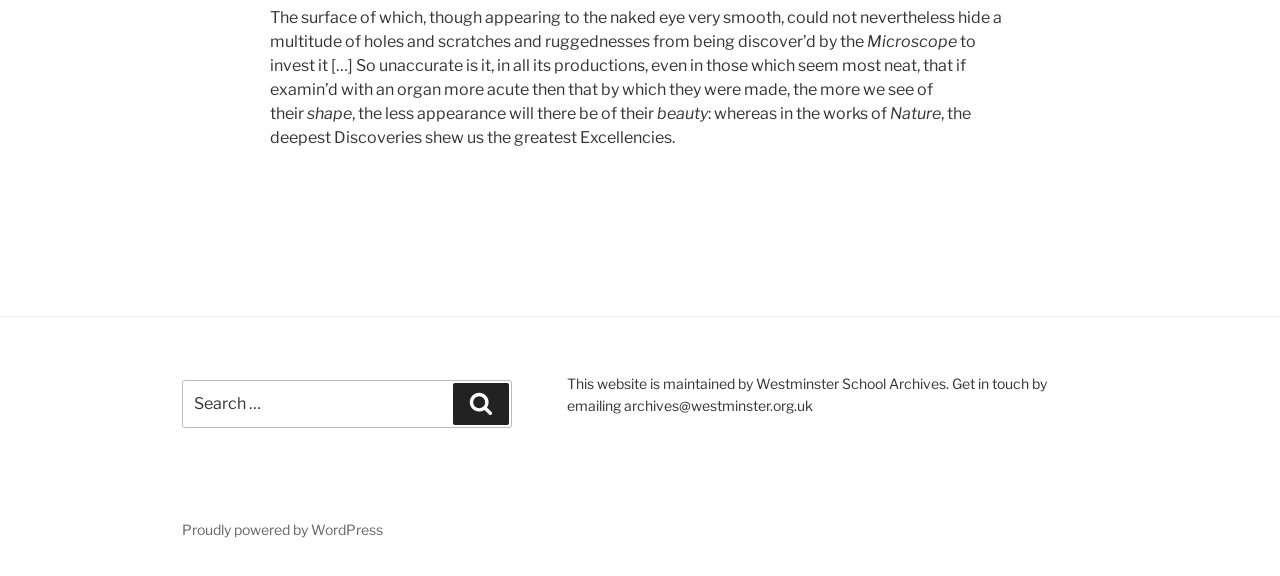What is the position of the search box?
Refer to the image and give a detailed response to the question.

By analyzing the bounding box coordinates of the search box element, I found that its y1 coordinate is 0.66, which is relatively high compared to other elements. This suggests that the search box is located at the top of the page. Additionally, its x1 coordinate is 0.142, which is relatively low compared to other elements. This suggests that the search box is located on the right side of the page. Therefore, the position of the search box is top-right.